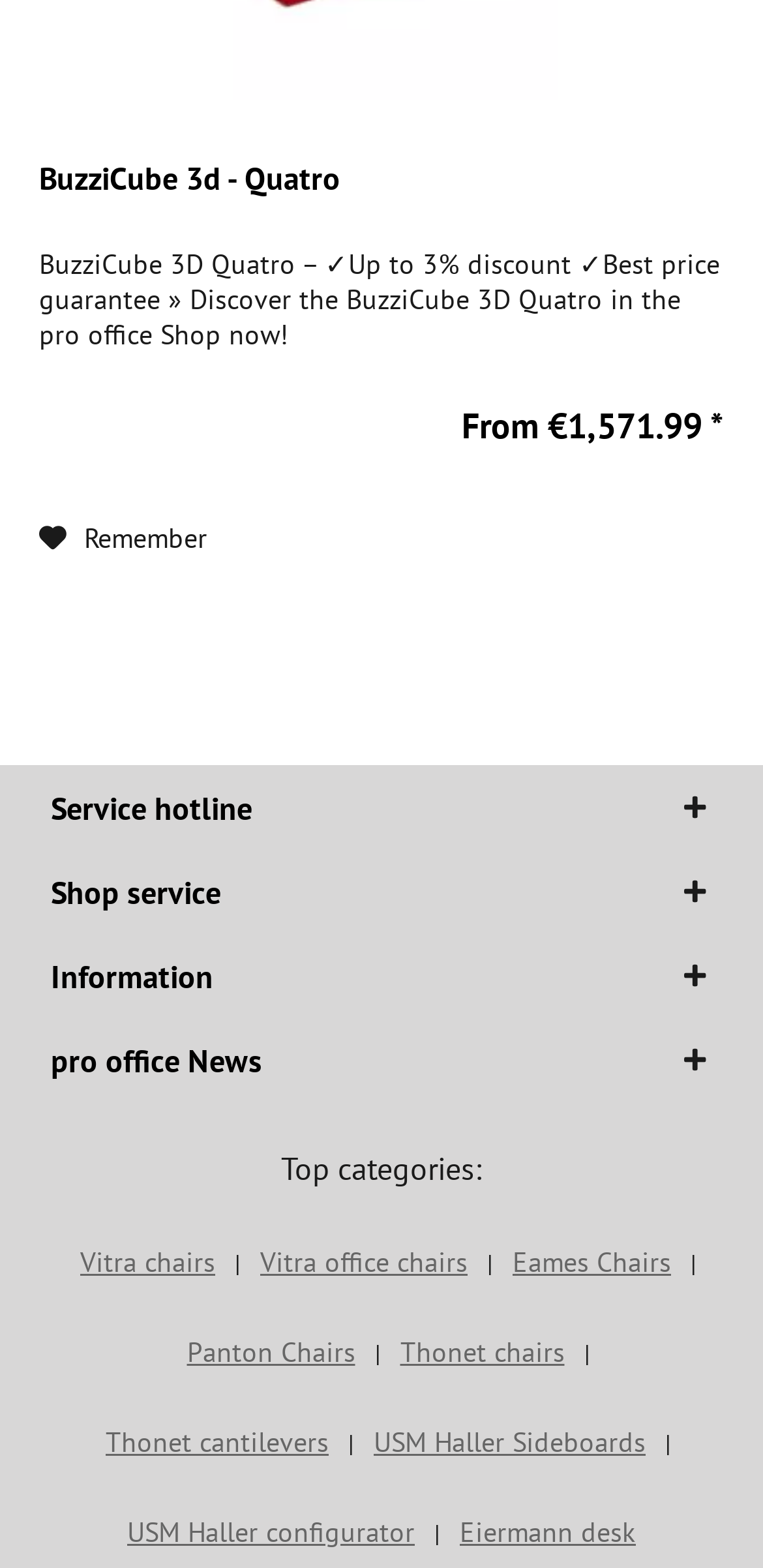Based on the element description: "USM Haller configurator", identify the bounding box coordinates for this UI element. The coordinates must be four float numbers between 0 and 1, listed as [left, top, right, bottom].

[0.149, 0.957, 0.562, 0.997]